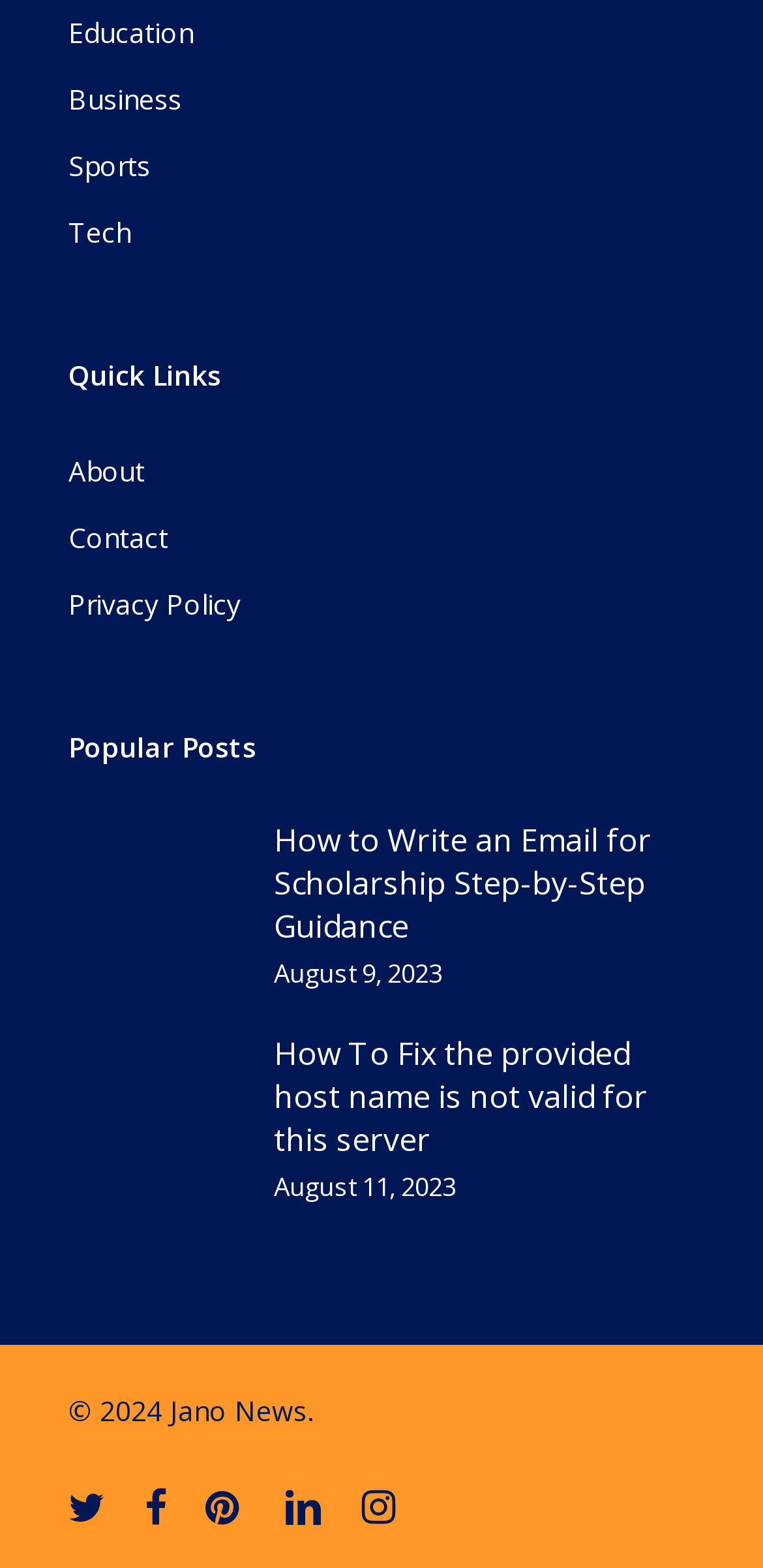Determine the coordinates of the bounding box for the clickable area needed to execute this instruction: "Check the Privacy Policy".

[0.09, 0.37, 0.91, 0.402]